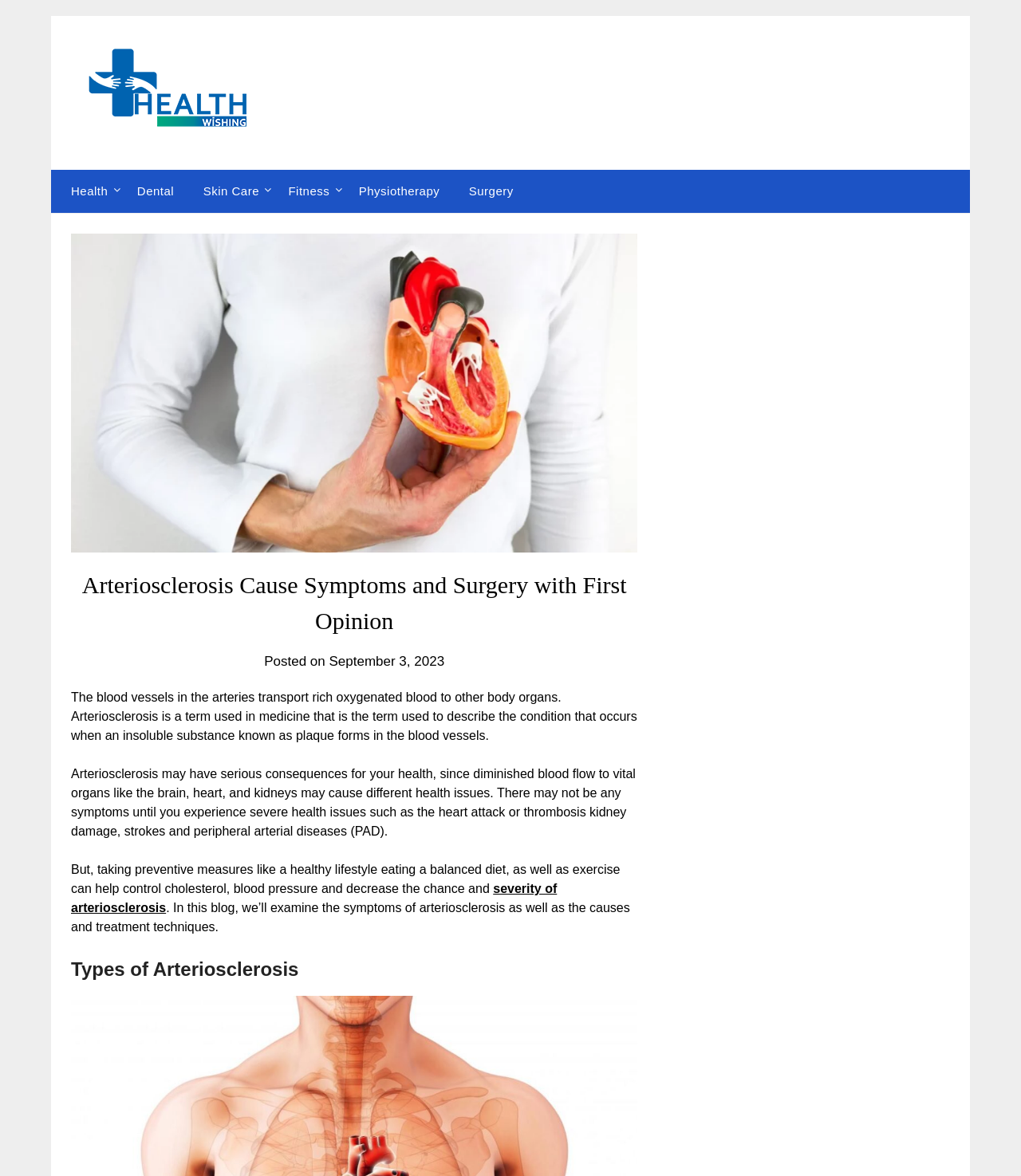Identify the bounding box coordinates of the region I need to click to complete this instruction: "Explore the 'Types of Arteriosclerosis' section".

[0.07, 0.813, 0.624, 0.836]